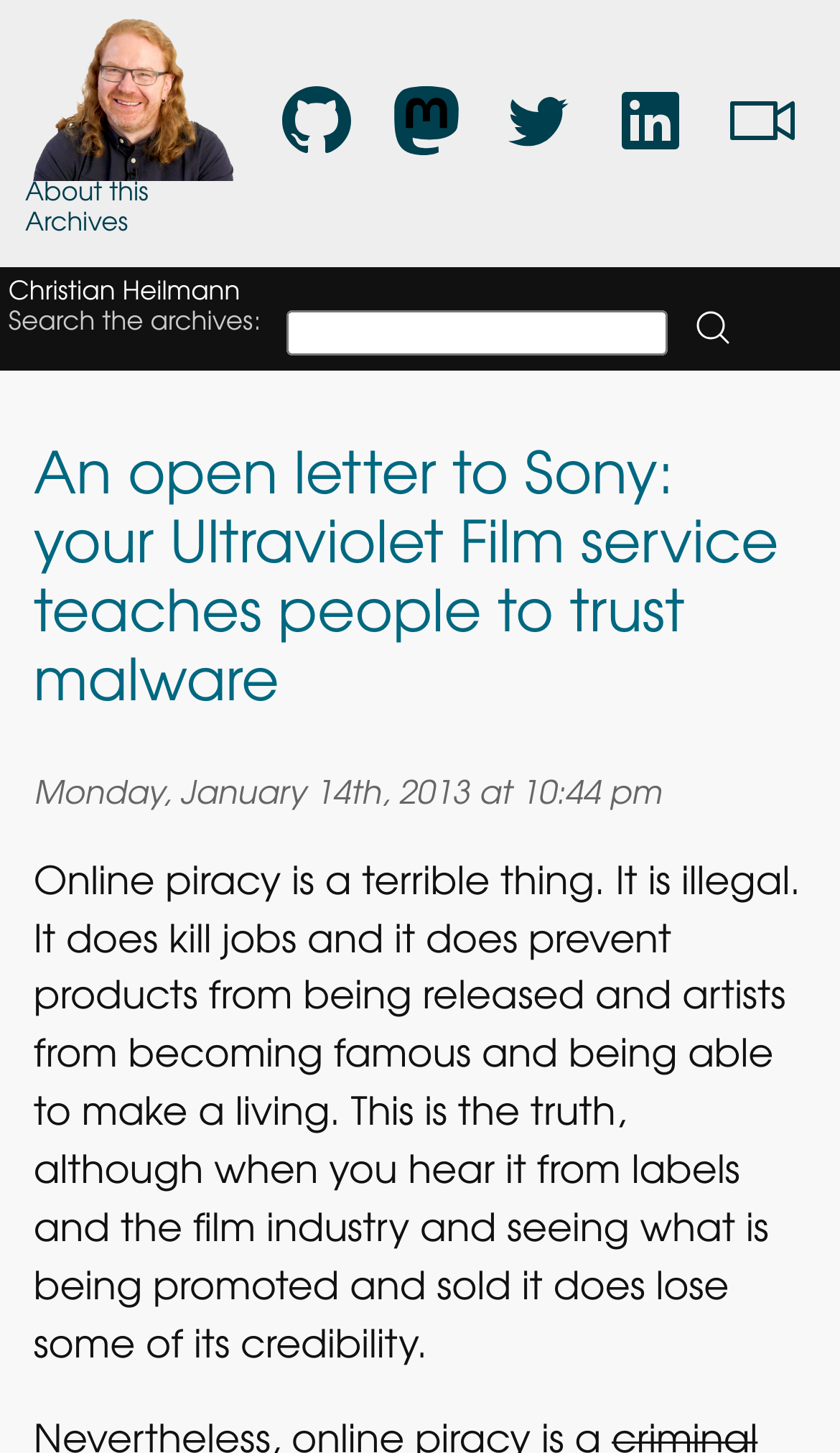Please identify the coordinates of the bounding box for the clickable region that will accomplish this instruction: "View archives".

[0.03, 0.145, 0.152, 0.166]